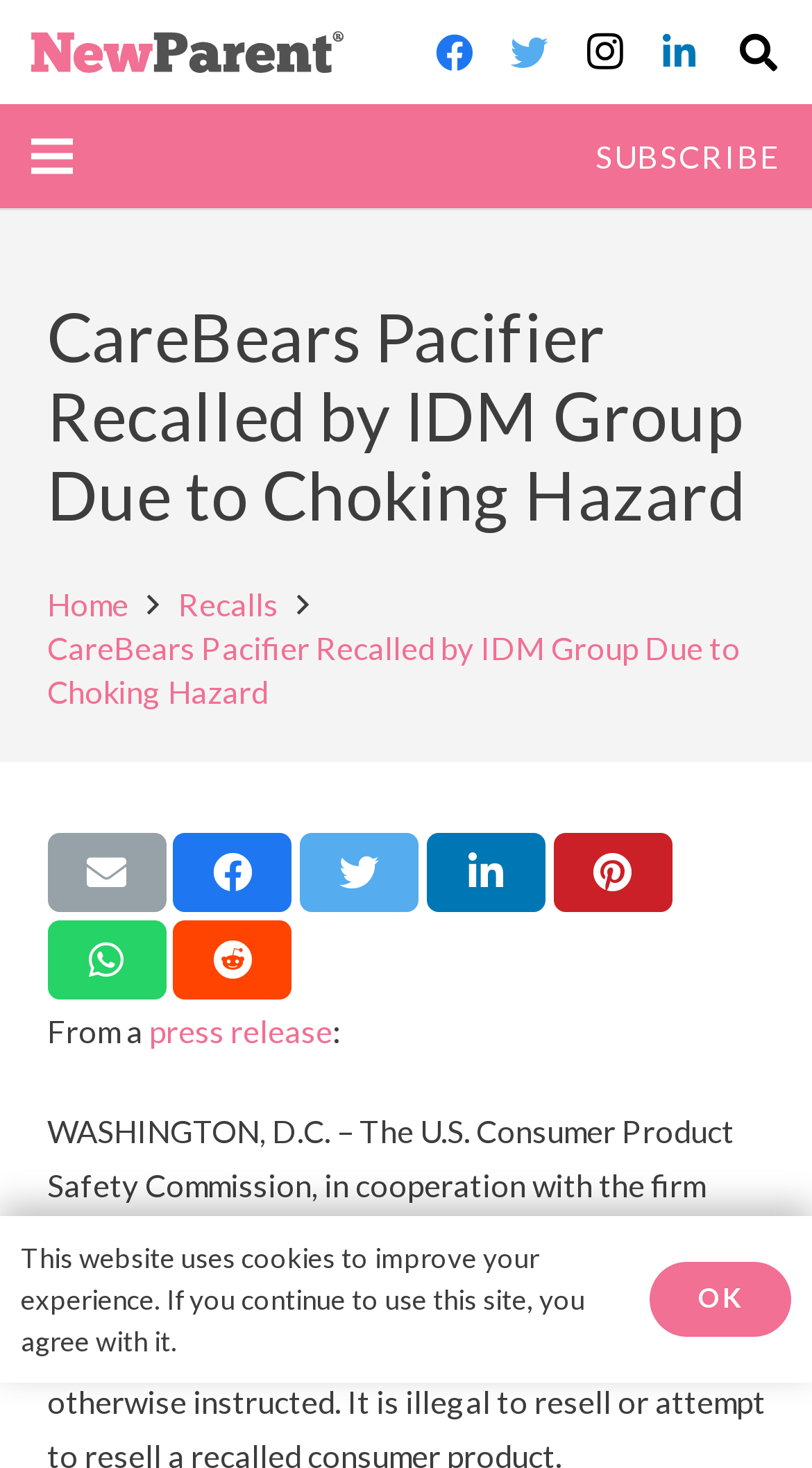Determine the bounding box coordinates of the clickable region to follow the instruction: "Go to Home".

None